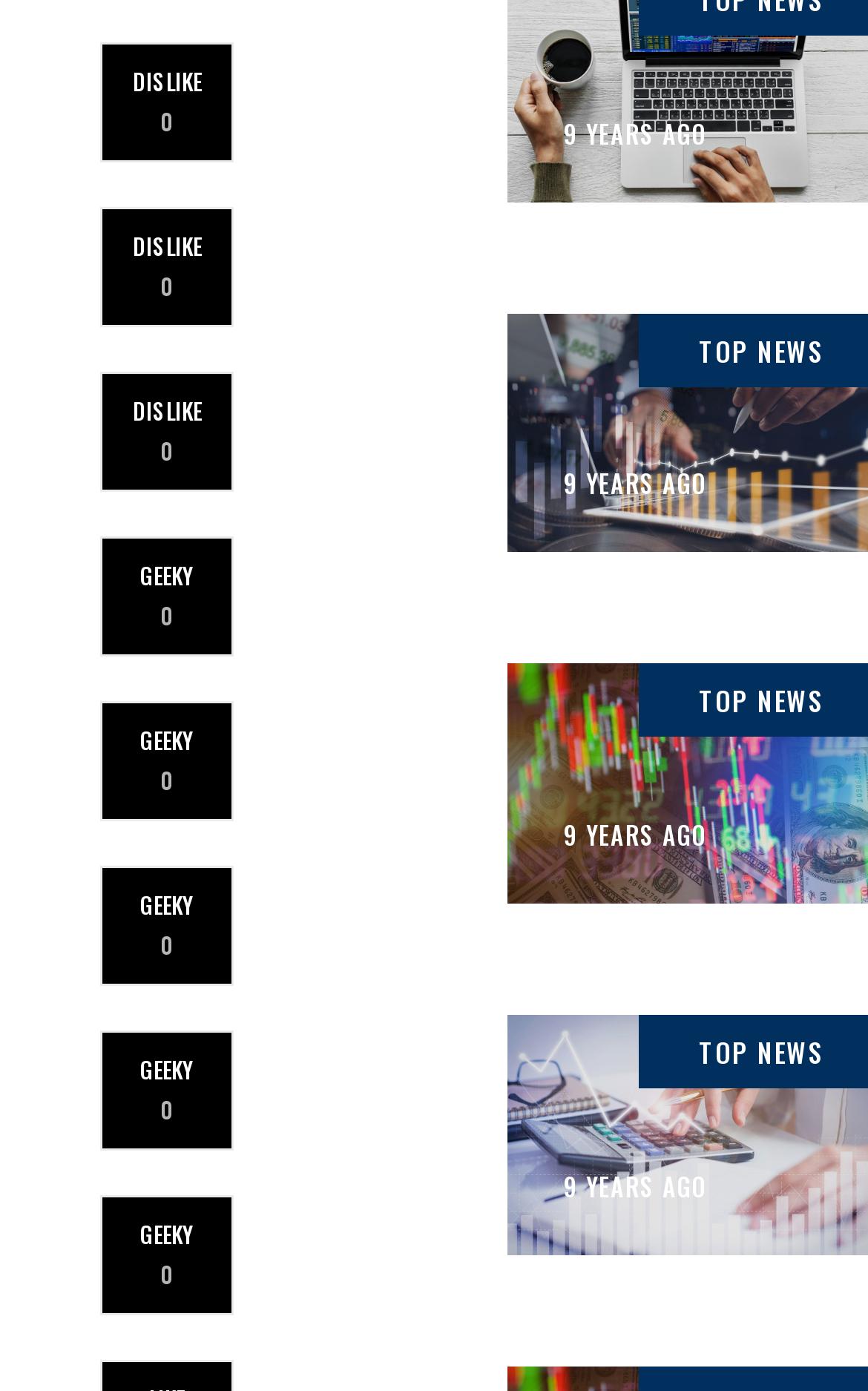Please determine the bounding box coordinates for the element with the description: "Geeky 0".

[0.115, 0.386, 0.269, 0.472]